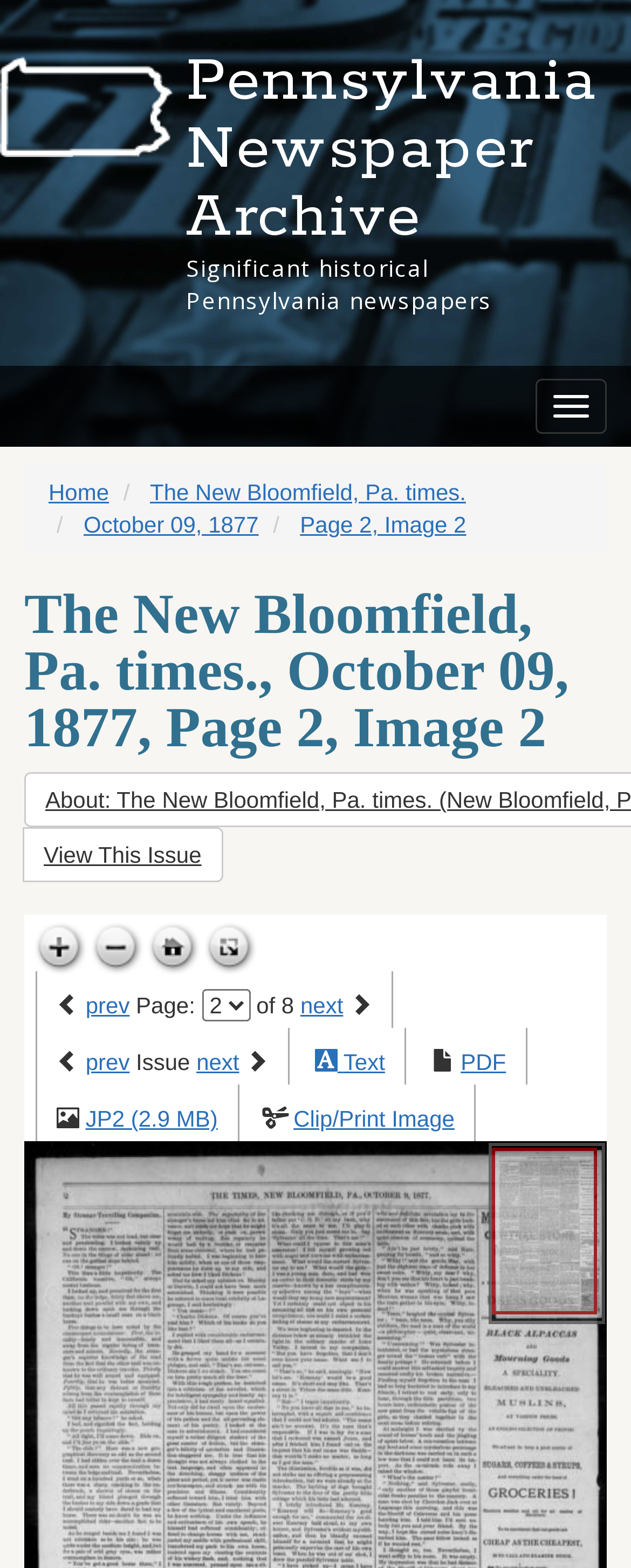Give a short answer using one word or phrase for the question:
What is the date of this newspaper issue?

October 09, 1877